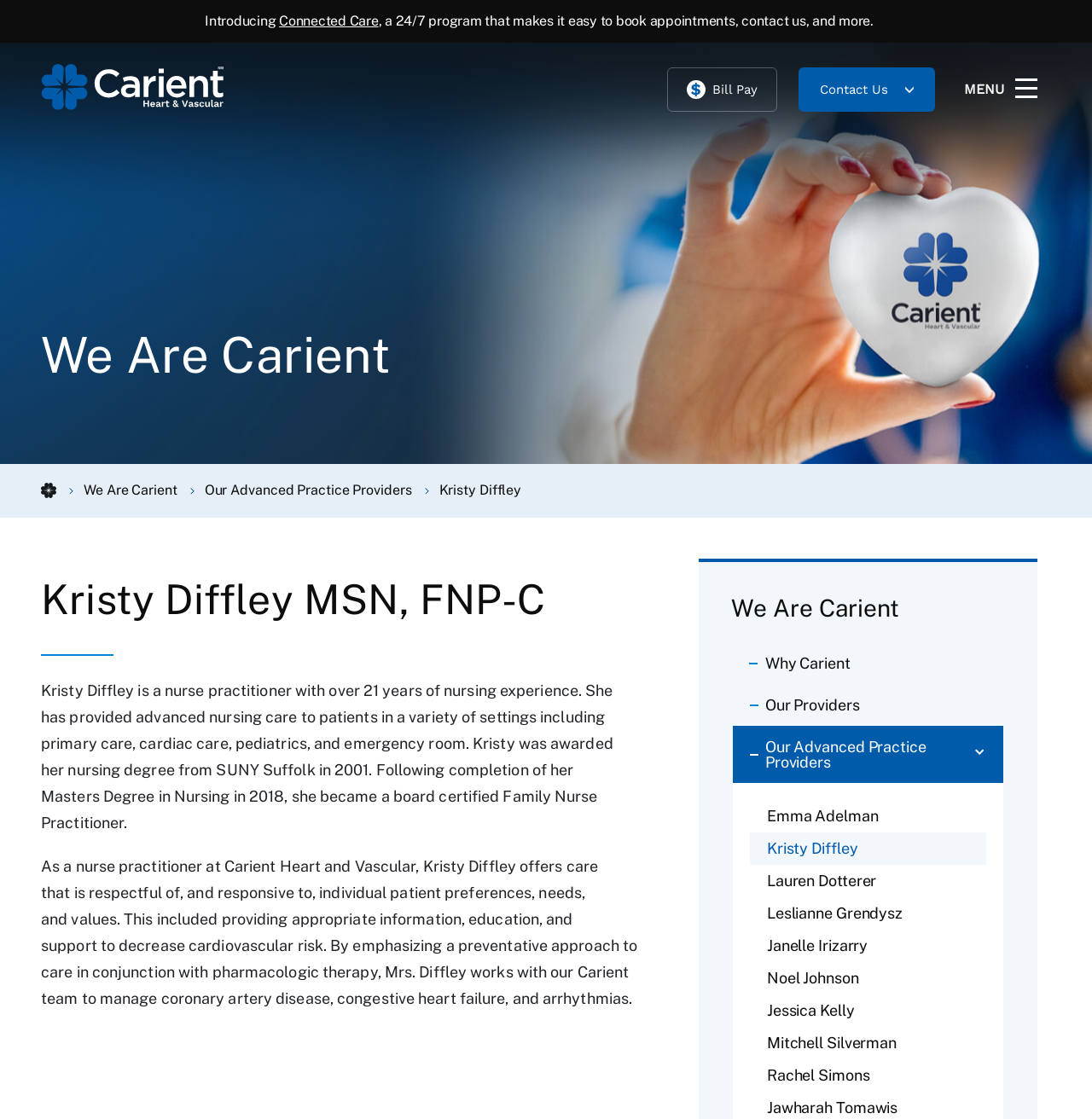Please identify the coordinates of the bounding box for the clickable region that will accomplish this instruction: "Click on the 'Bill Pay' link".

[0.611, 0.06, 0.712, 0.1]